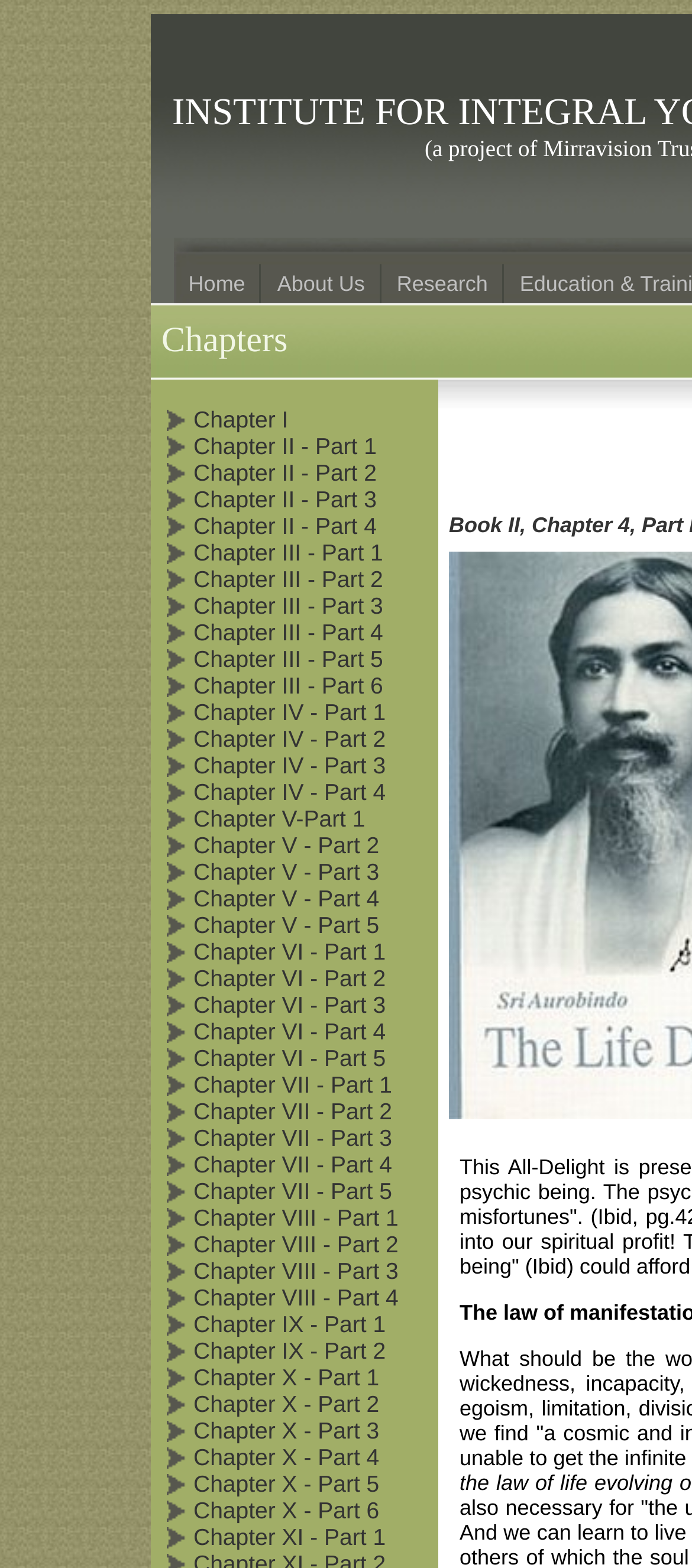Find the bounding box coordinates of the element's region that should be clicked in order to follow the given instruction: "Click on Home". The coordinates should consist of four float numbers between 0 and 1, i.e., [left, top, right, bottom].

[0.252, 0.169, 0.377, 0.193]